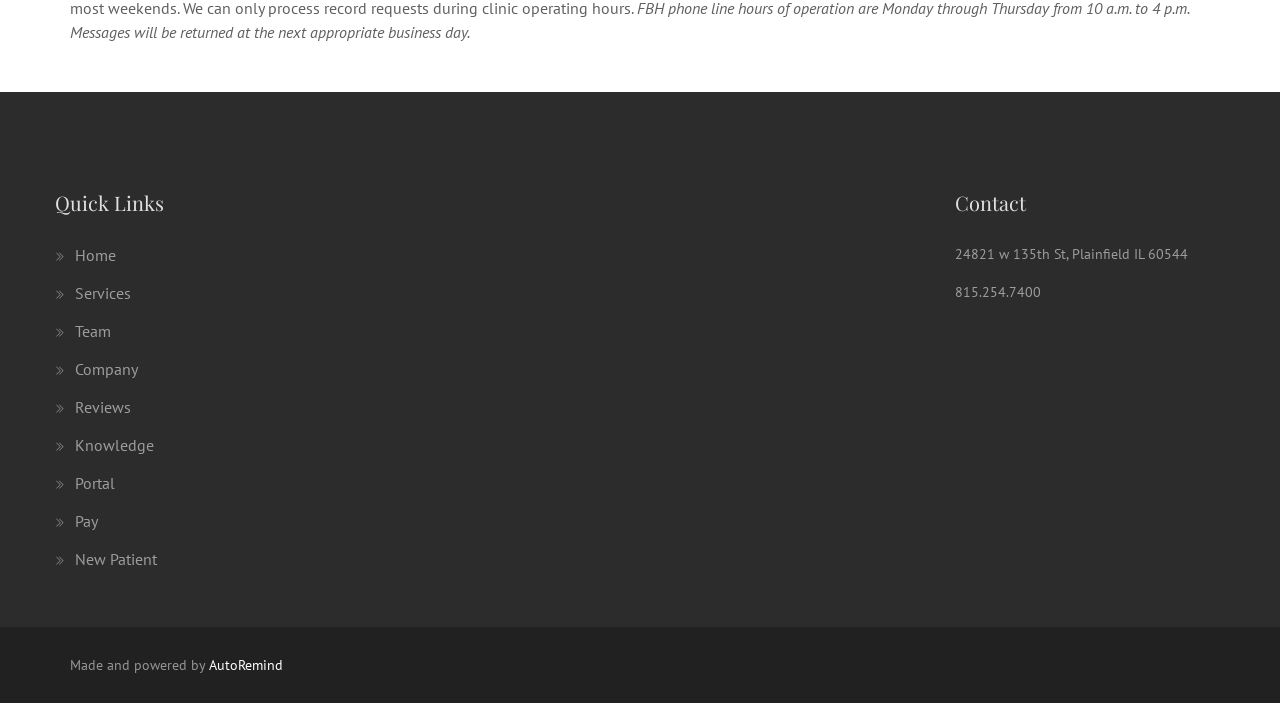Find and indicate the bounding box coordinates of the region you should select to follow the given instruction: "view company information".

[0.043, 0.511, 0.108, 0.539]